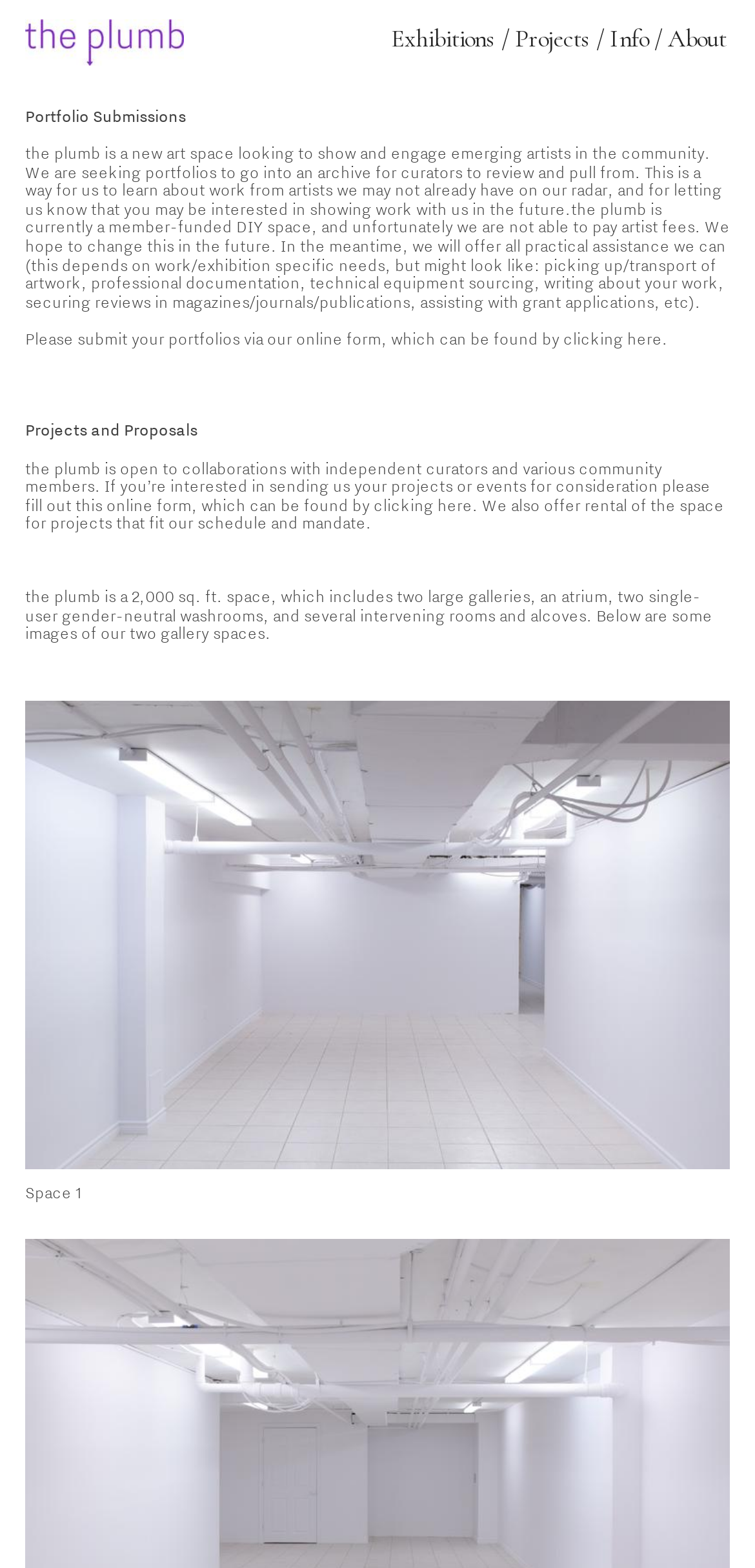What is offered to artists exhibiting at the plumb?
Examine the image and give a concise answer in one word or a short phrase.

practical assistance